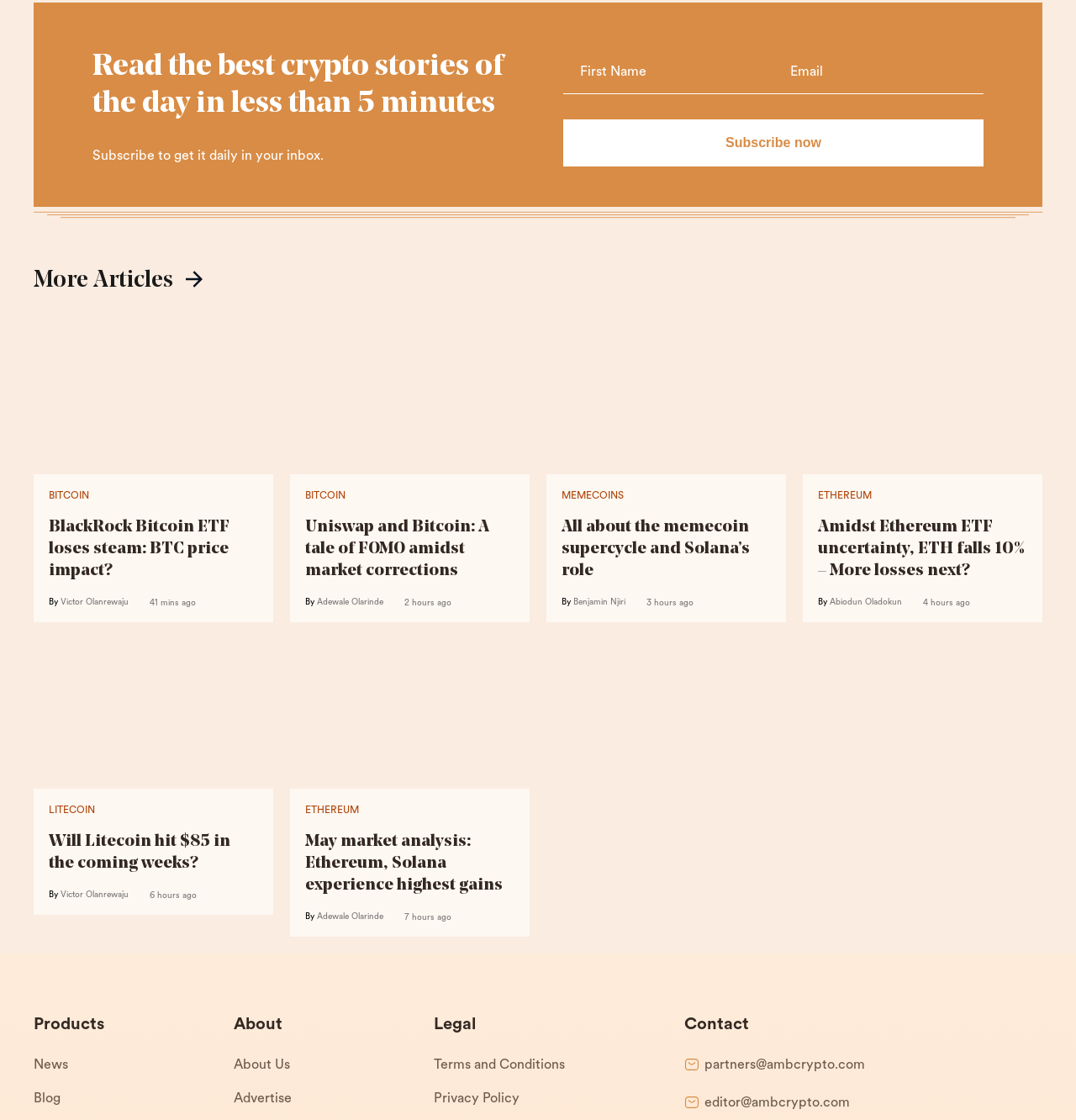Find the bounding box coordinates of the element to click in order to complete the given instruction: "Subscribe to the newsletter."

[0.523, 0.107, 0.914, 0.149]